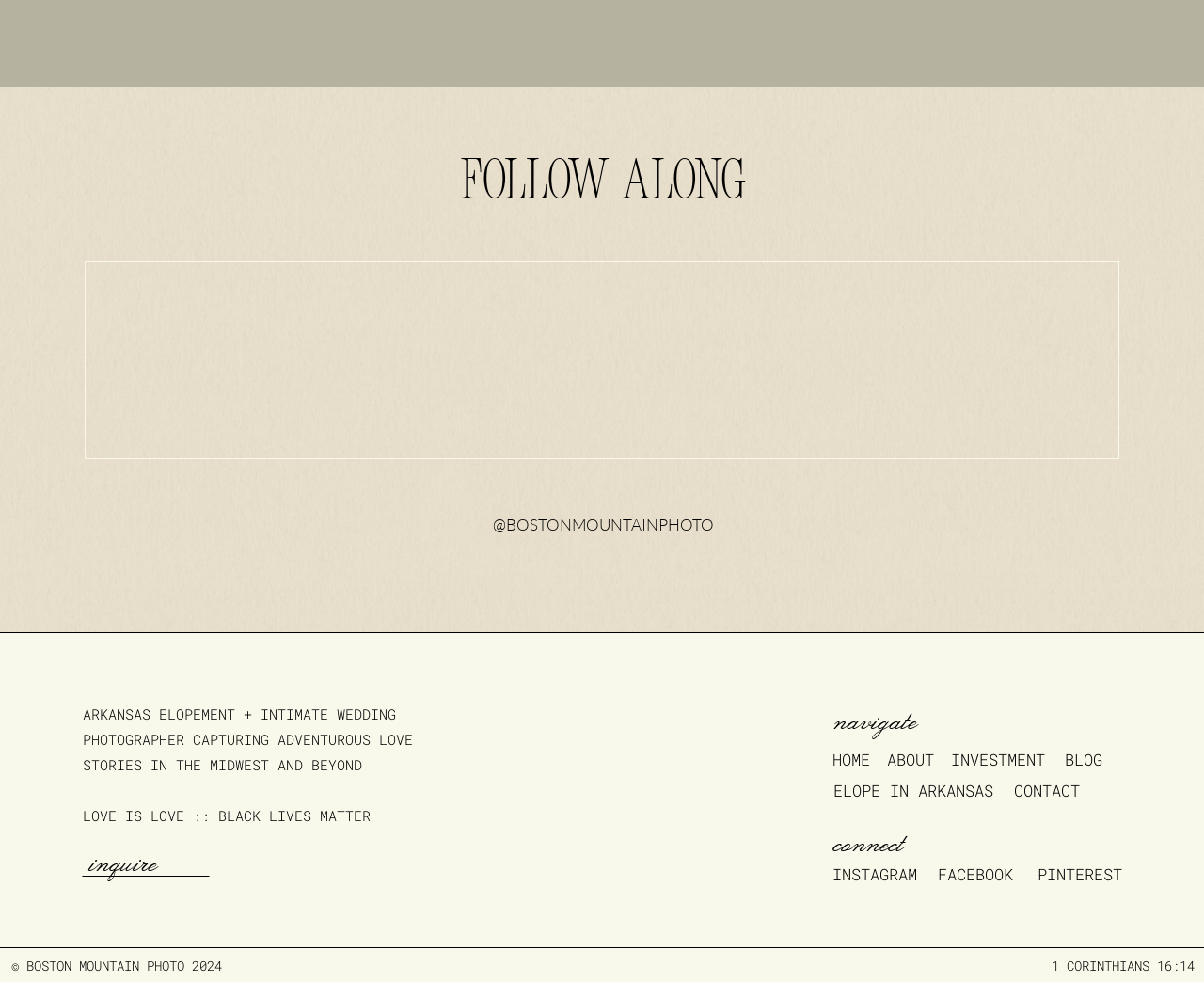Given the webpage screenshot, identify the bounding box of the UI element that matches this description: "Powered by Online Store".

None